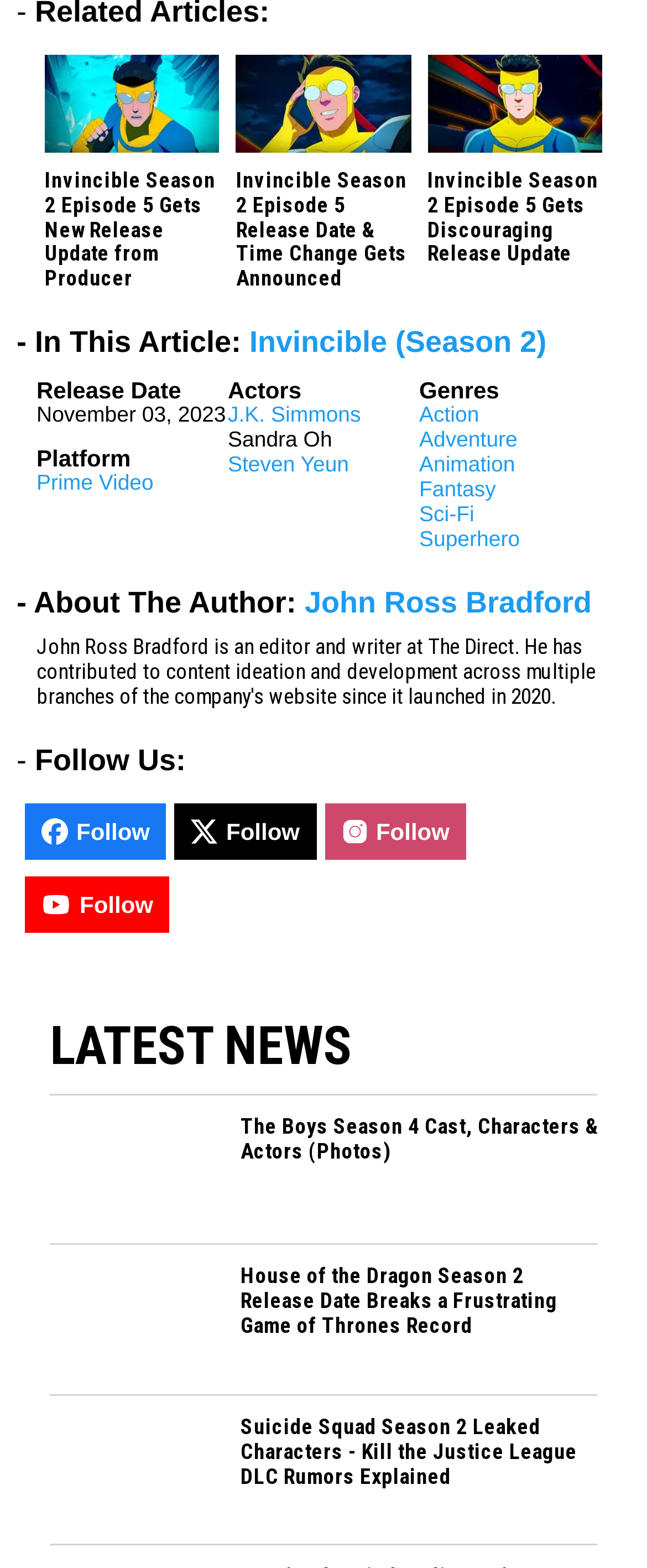Determine the bounding box coordinates of the clickable area required to perform the following instruction: "Check the release date of Invincible Season 2 Episode 5". The coordinates should be represented as four float numbers between 0 and 1: [left, top, right, bottom].

[0.056, 0.256, 0.349, 0.272]